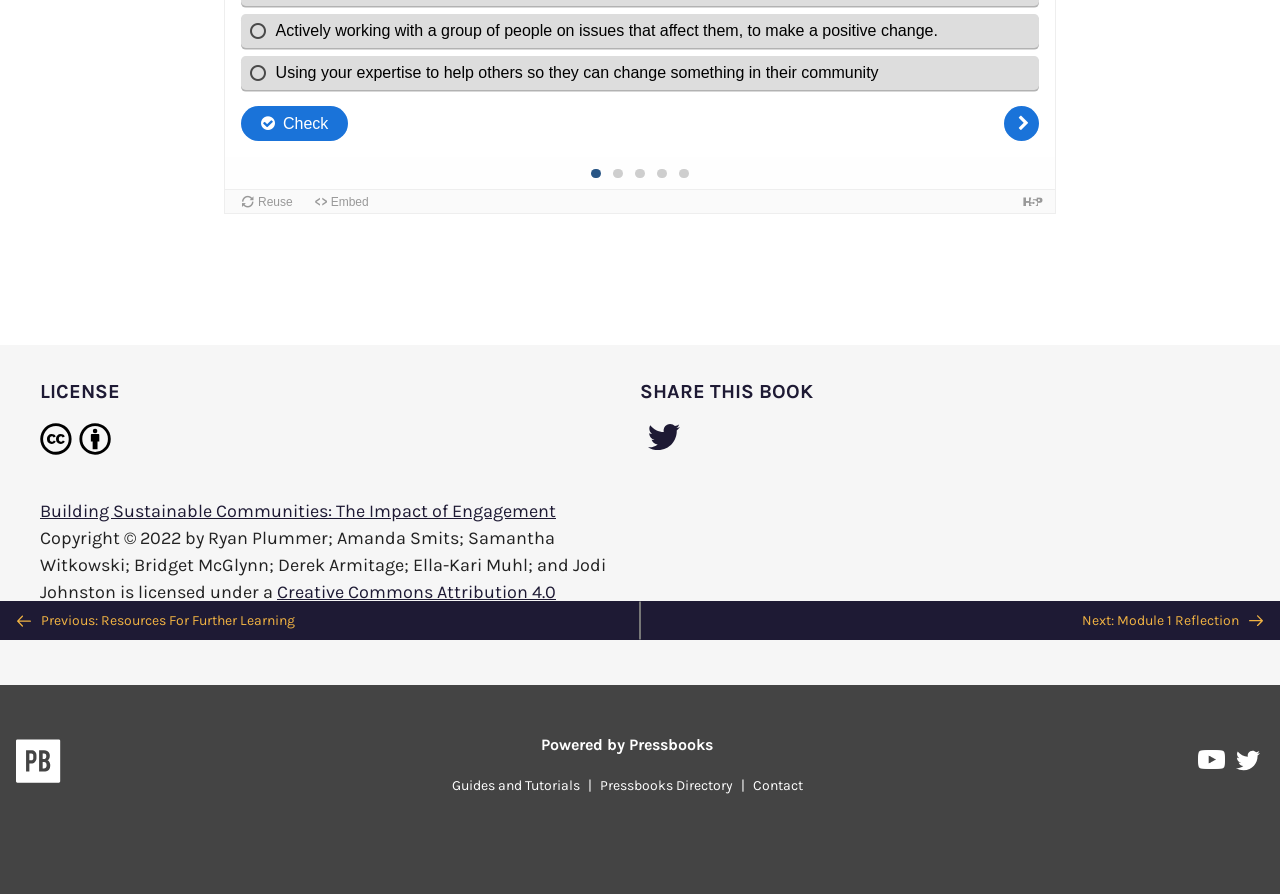Show the bounding box coordinates for the HTML element as described: "Contact".

[0.582, 0.869, 0.633, 0.888]